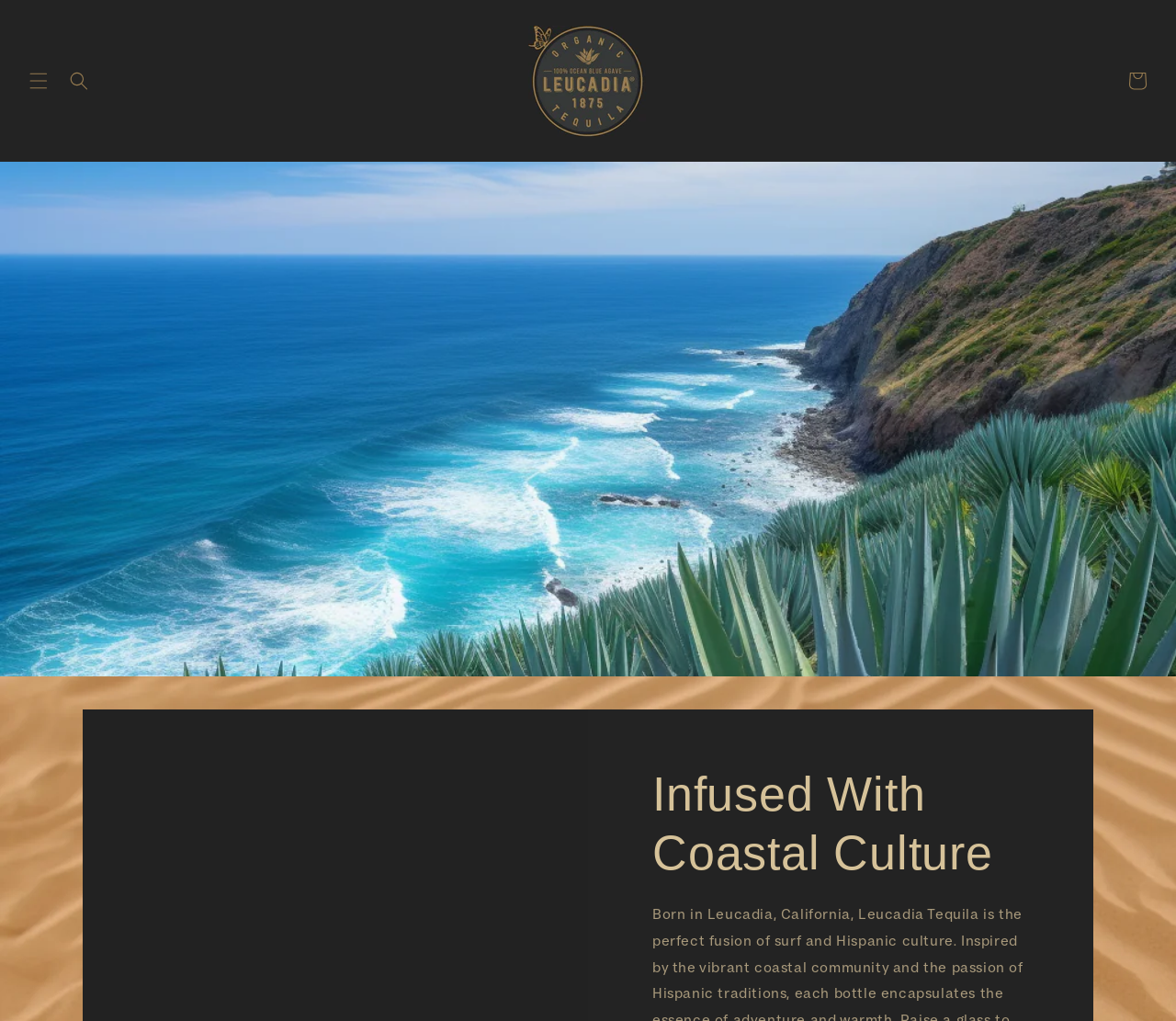Predict the bounding box of the UI element based on the description: "parent_node: Cart". The coordinates should be four float numbers between 0 and 1, formatted as [left, top, right, bottom].

[0.443, 0.018, 0.557, 0.14]